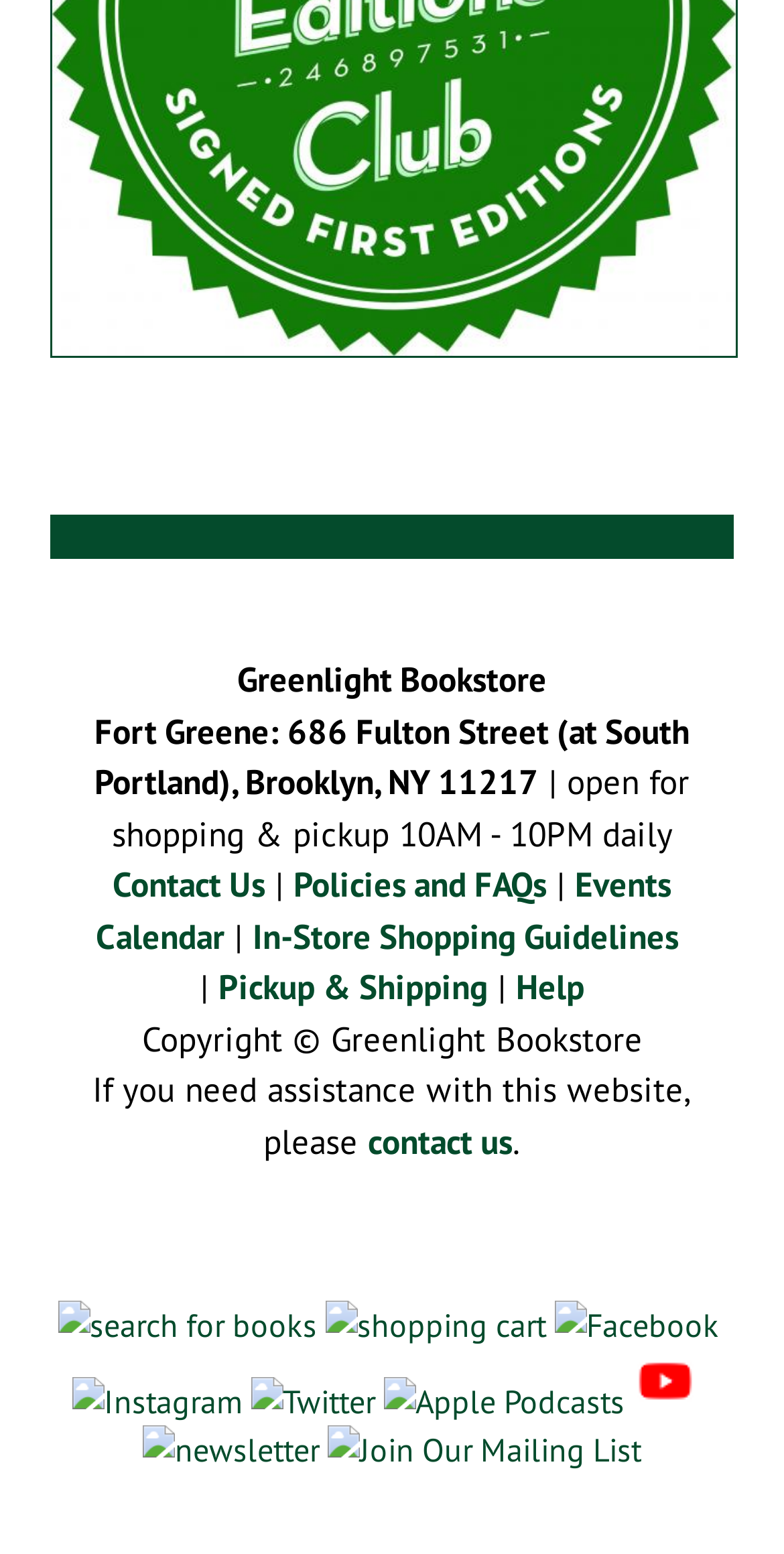Please identify the bounding box coordinates of the element I need to click to follow this instruction: "Search for books".

[0.073, 0.839, 0.404, 0.865]